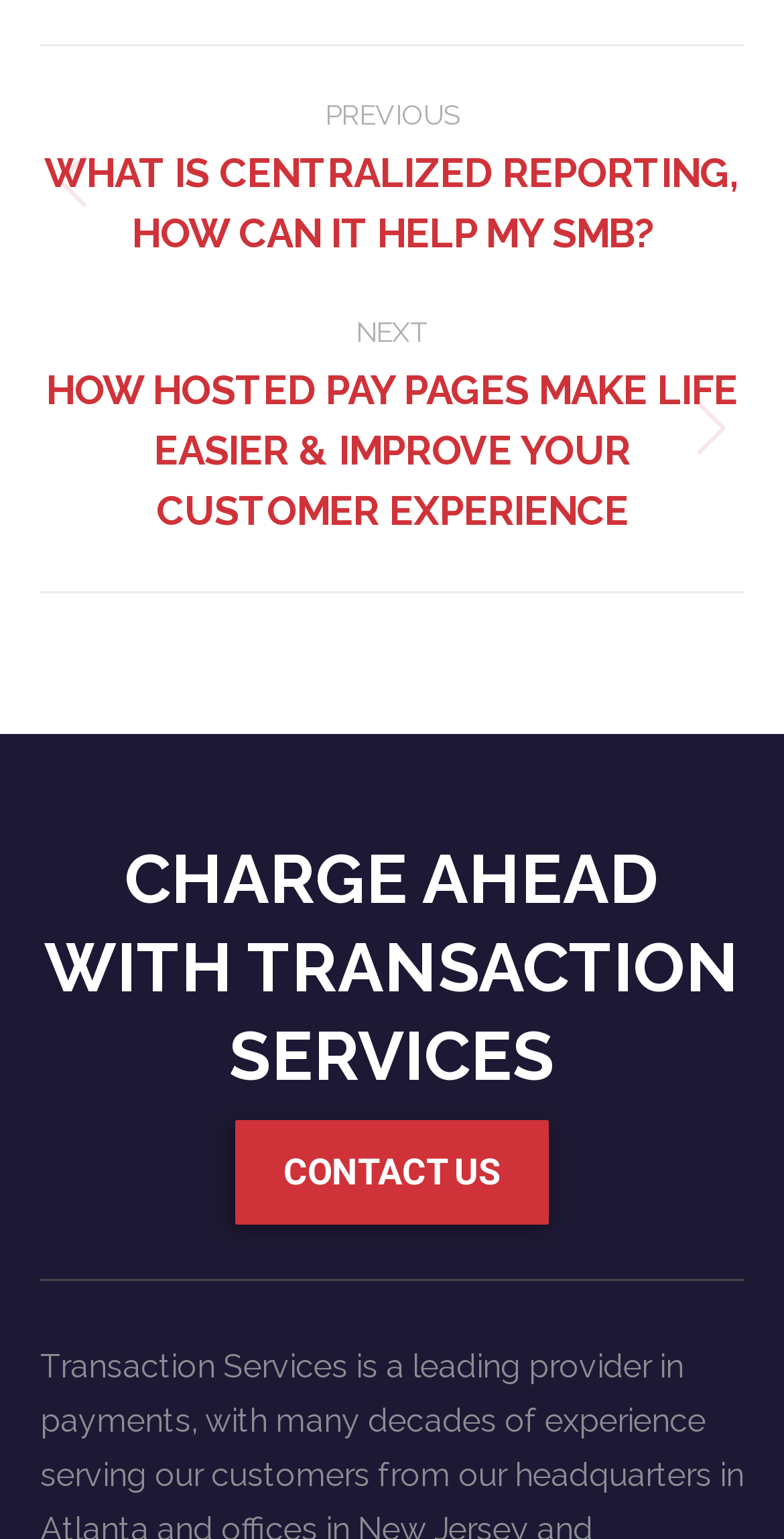Based on the element description, predict the bounding box coordinates (top-left x, top-left y, bottom-right x, bottom-right y) for the UI element in the screenshot: CONTACT US

[0.3, 0.728, 0.7, 0.796]